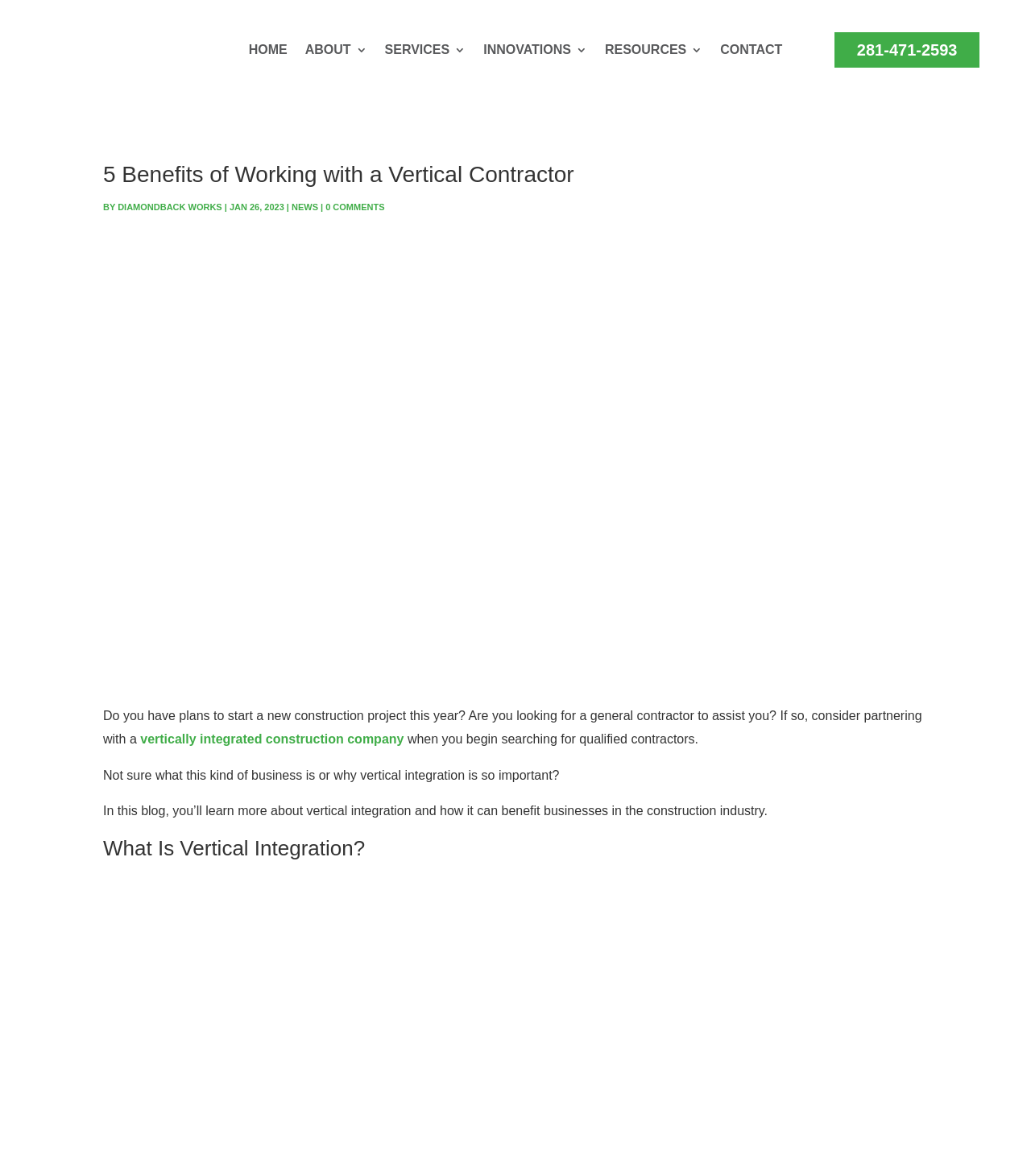Provide the bounding box coordinates of the HTML element described by the text: "vertically integrated construction company". The coordinates should be in the format [left, top, right, bottom] with values between 0 and 1.

[0.136, 0.623, 0.392, 0.634]